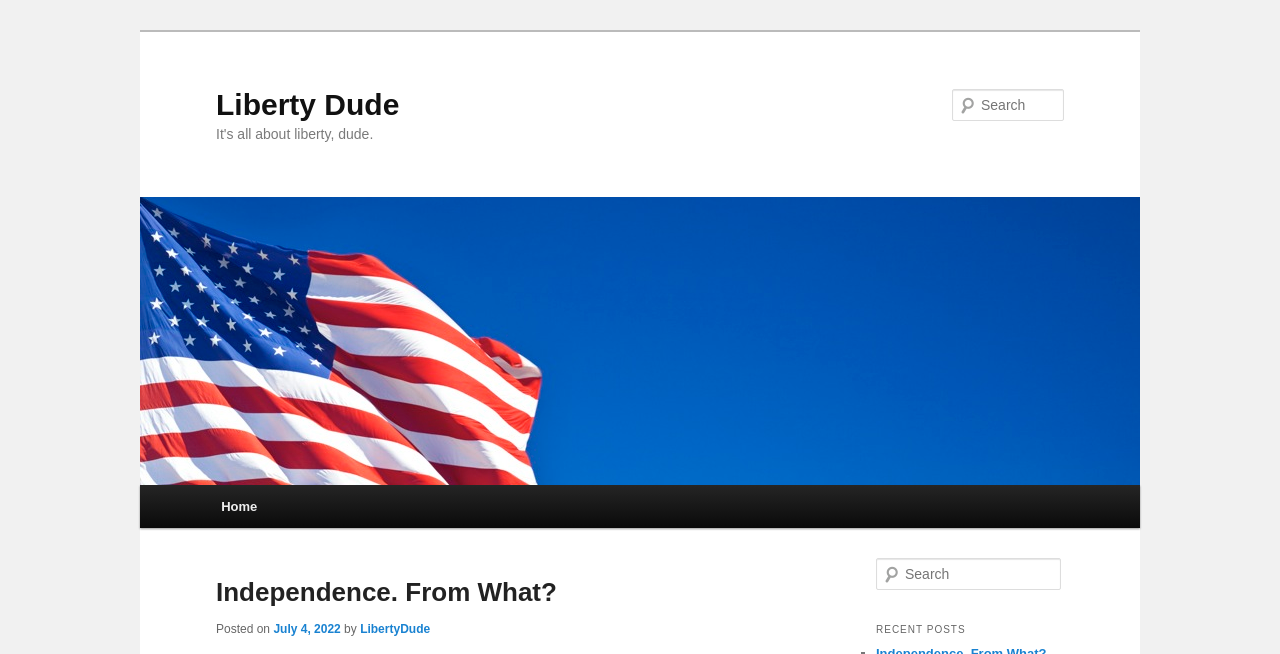How many recent posts are listed? Based on the screenshot, please respond with a single word or phrase.

1